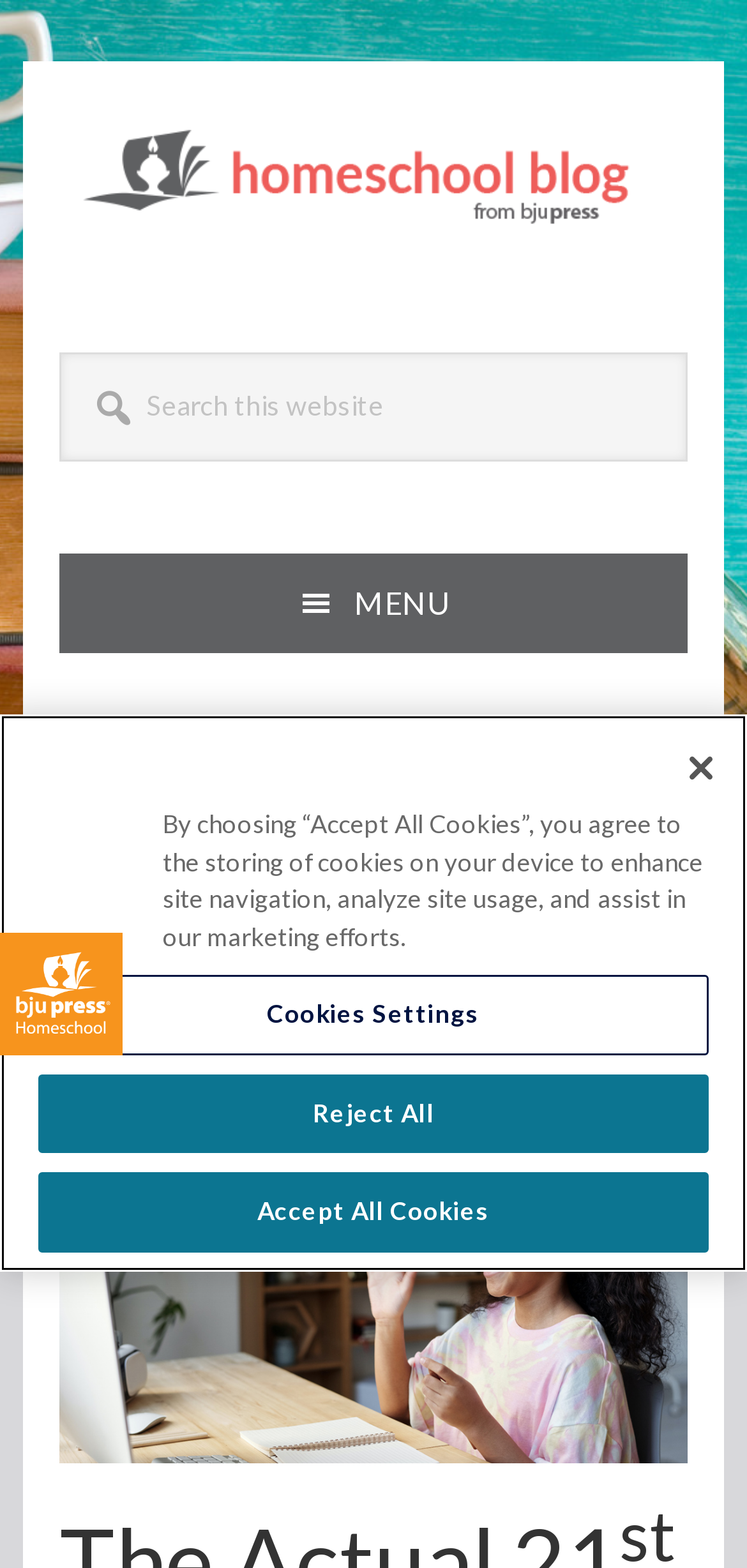Determine the bounding box coordinates of the clickable region to follow the instruction: "Go to BJU PRESS BLOG".

[0.08, 0.064, 0.92, 0.161]